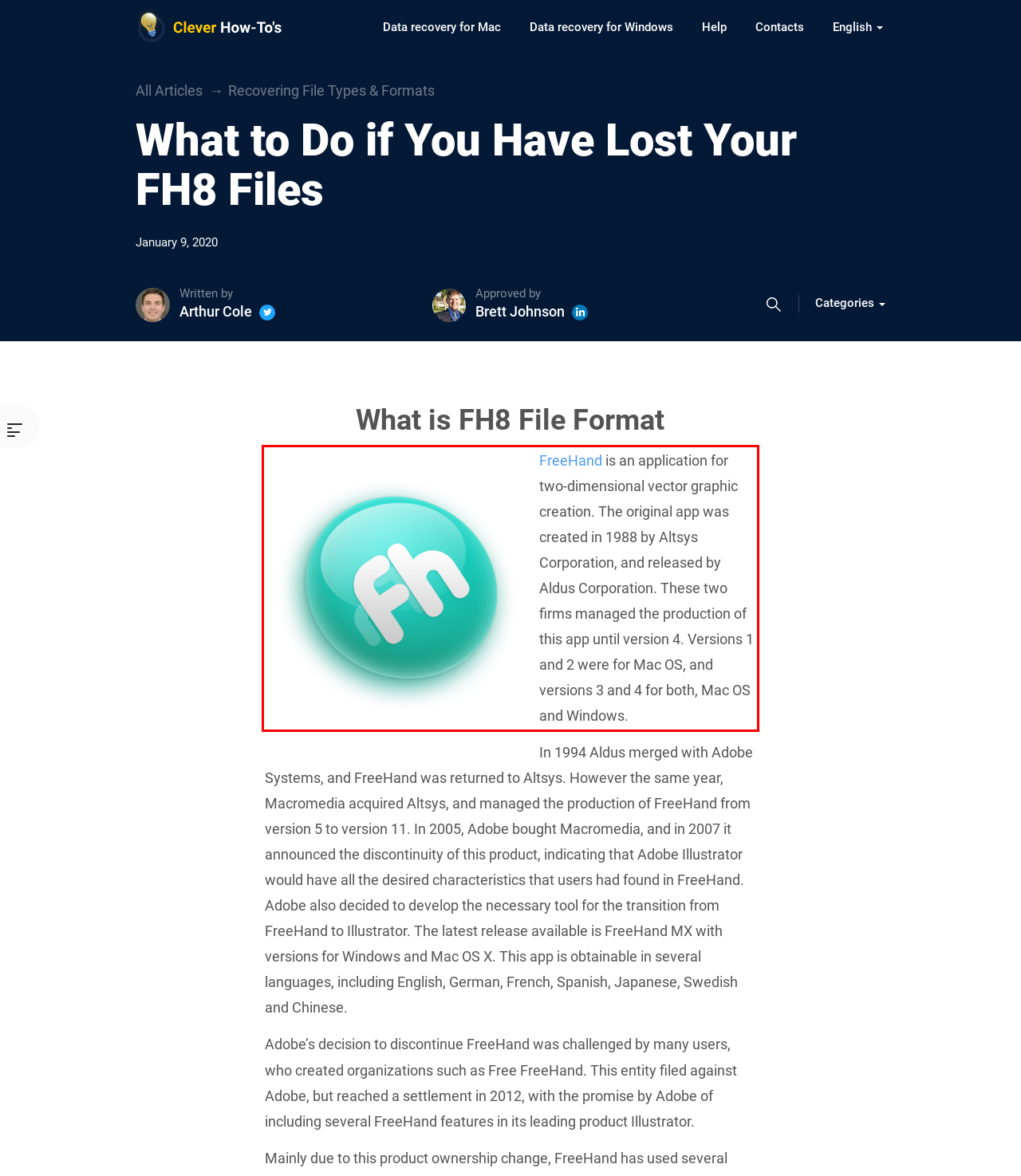Using the provided webpage screenshot, recognize the text content in the area marked by the red bounding box.

FreeHand is an application for two-dimensional vector graphic creation. The original app was created in 1988 by Altsys Corporation, and released by Aldus Corporation. These two firms managed the production of this app until version 4. Versions 1 and 2 were for Mac OS, and versions 3 and 4 for both, Mac OS and Windows.